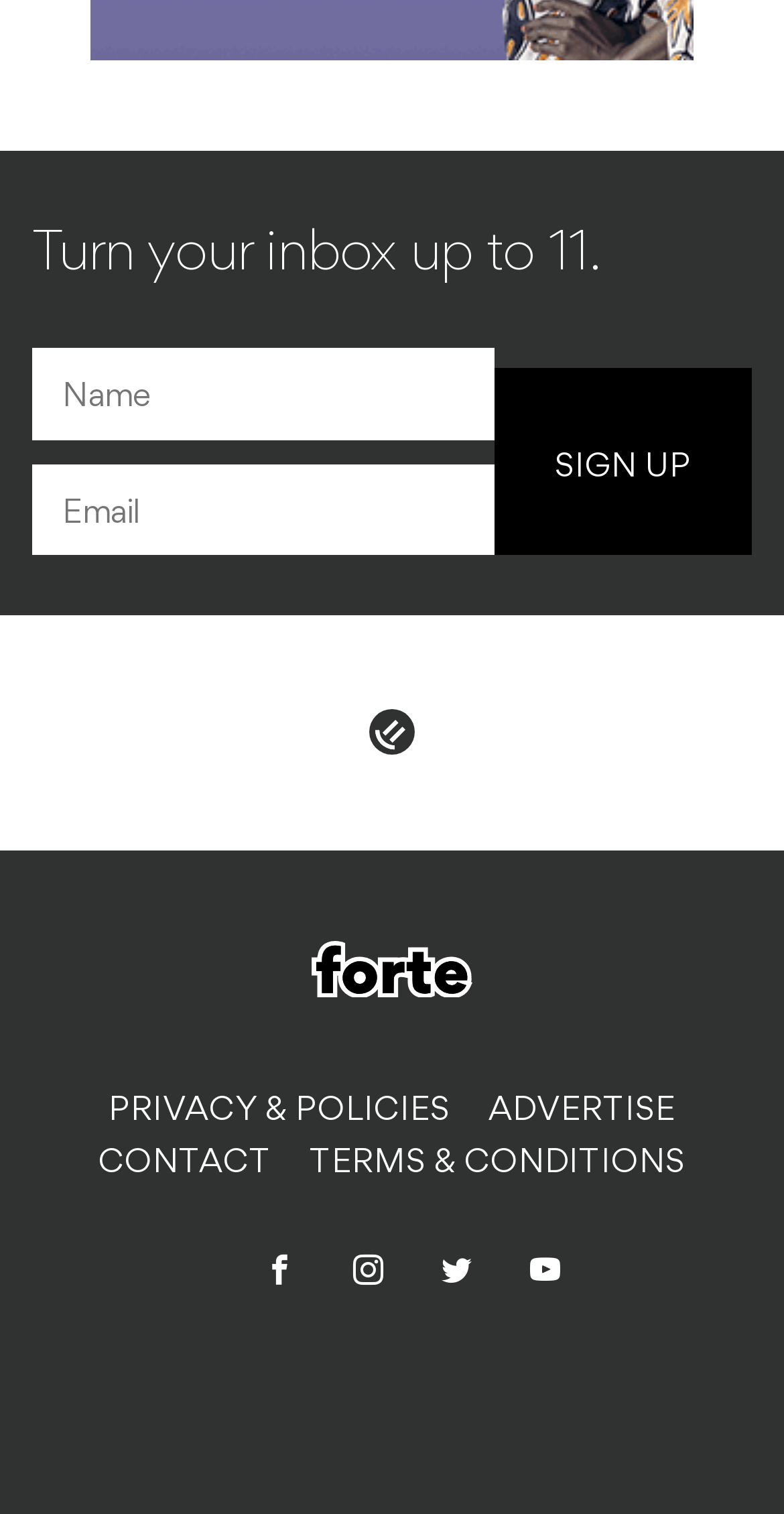Given the webpage screenshot and the description, determine the bounding box coordinates (top-left x, top-left y, bottom-right x, bottom-right y) that define the location of the UI element matching this description: Contact

[0.106, 0.753, 0.365, 0.786]